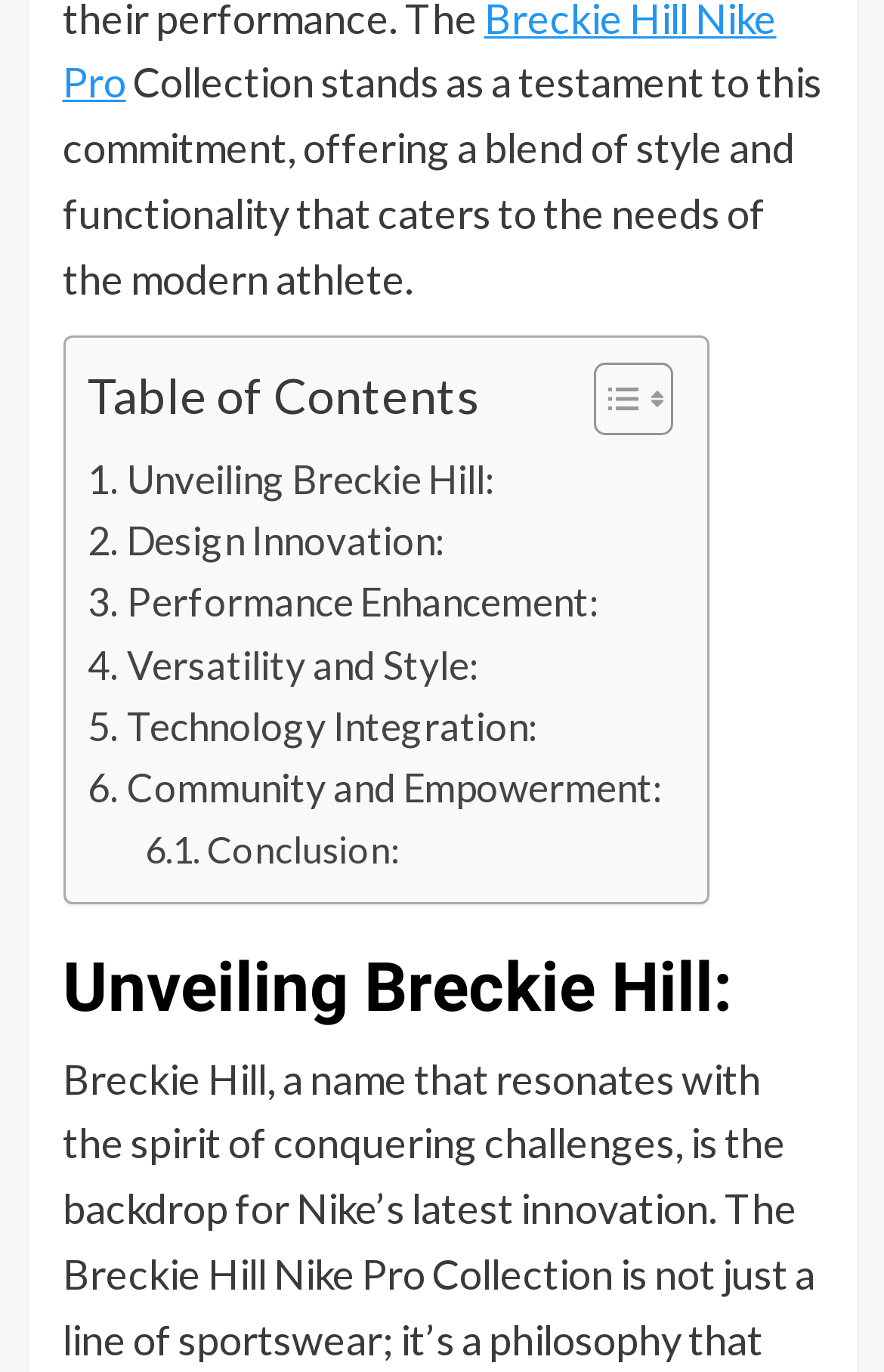Please find the bounding box coordinates of the element that must be clicked to perform the given instruction: "Go to 'Help'". The coordinates should be four float numbers from 0 to 1, i.e., [left, top, right, bottom].

None